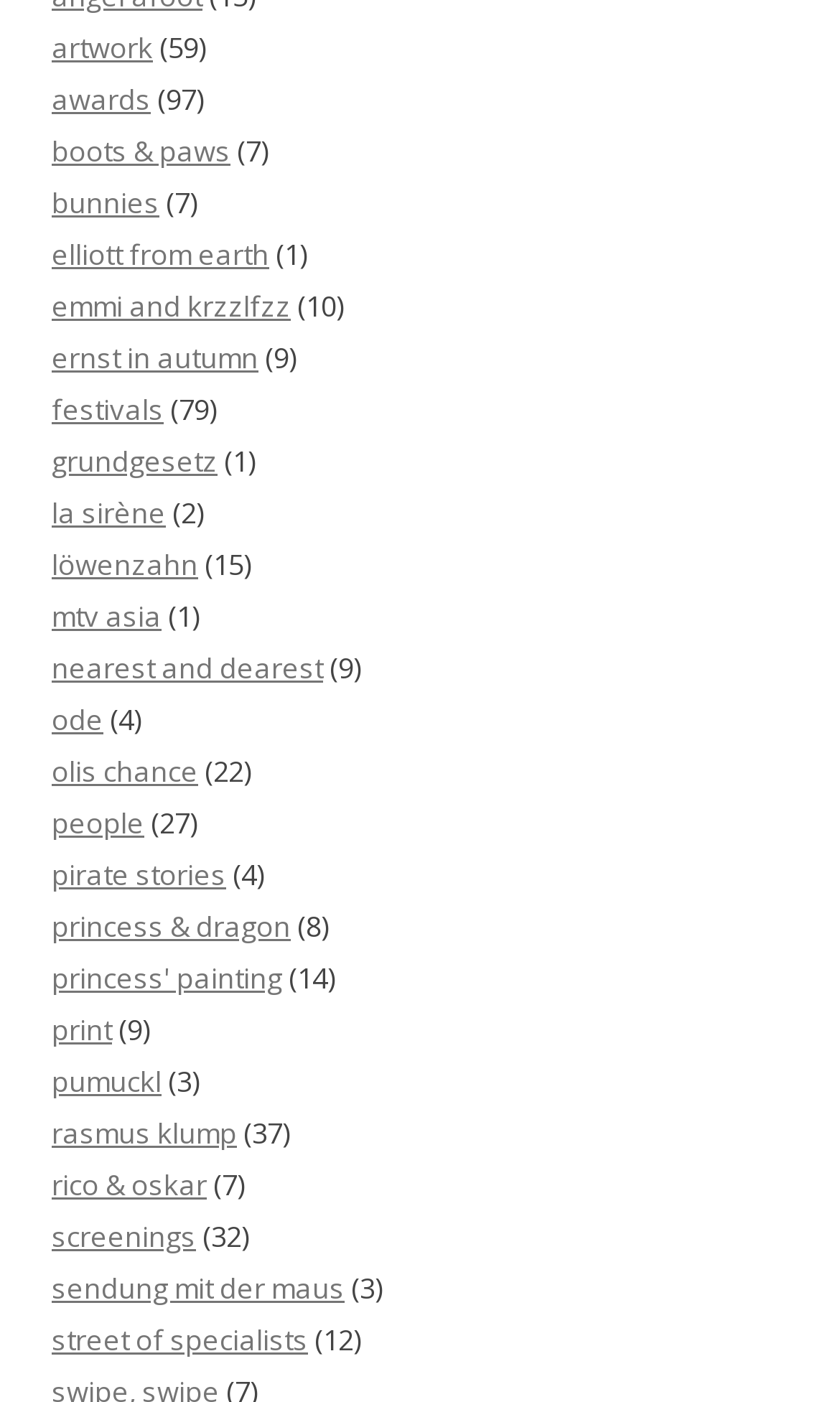Bounding box coordinates must be specified in the format (top-left x, top-left y, bottom-right x, bottom-right y). All values should be floating point numbers between 0 and 1. What are the bounding box coordinates of the UI element described as: mtv asia

[0.062, 0.425, 0.192, 0.452]